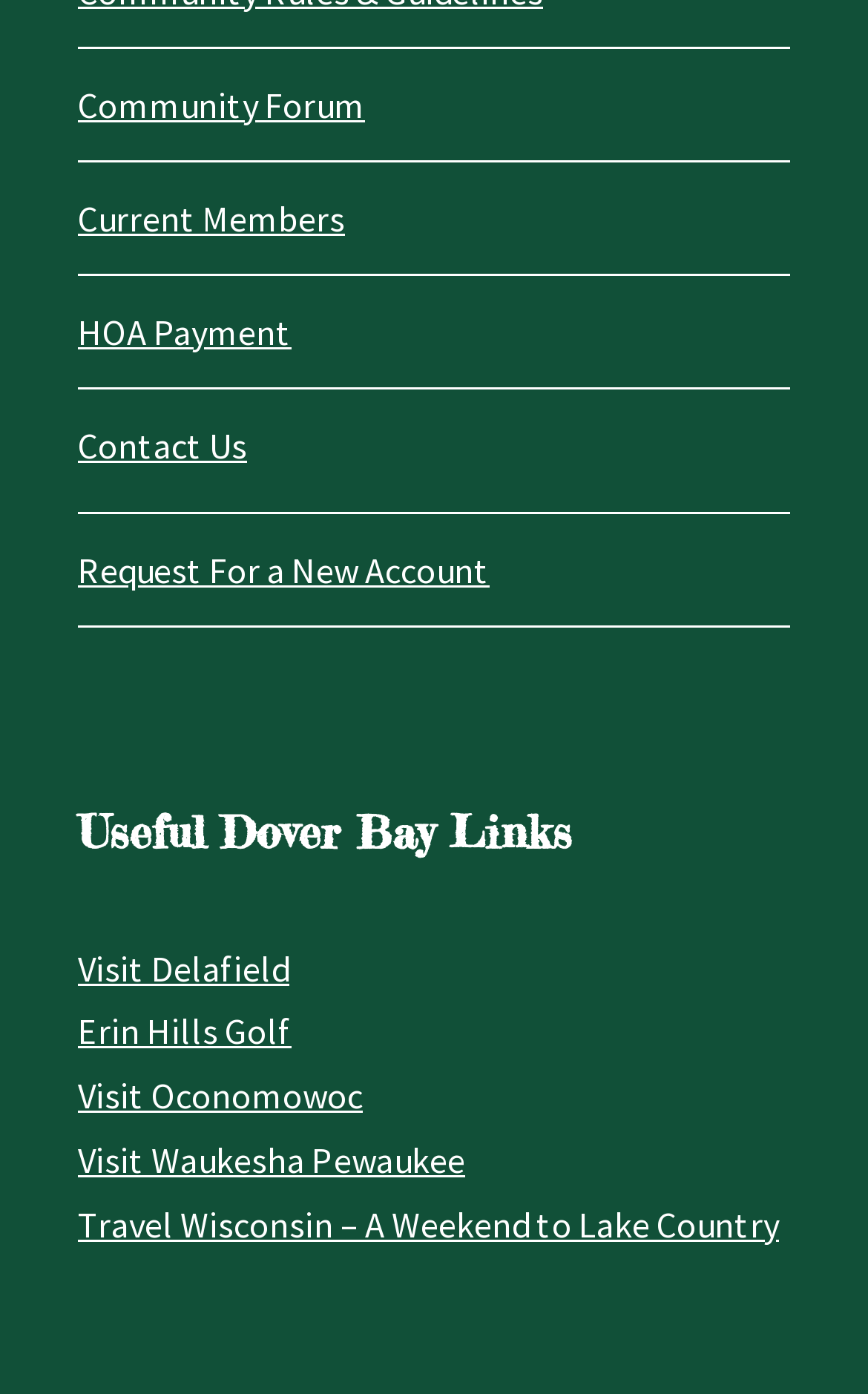What is the last link in the useful Dover Bay links section?
Can you provide a detailed and comprehensive answer to the question?

I looked at the links under the 'Useful Dover Bay Links' heading and found that the last link is 'Travel Wisconsin – A Weekend to Lake Country'.